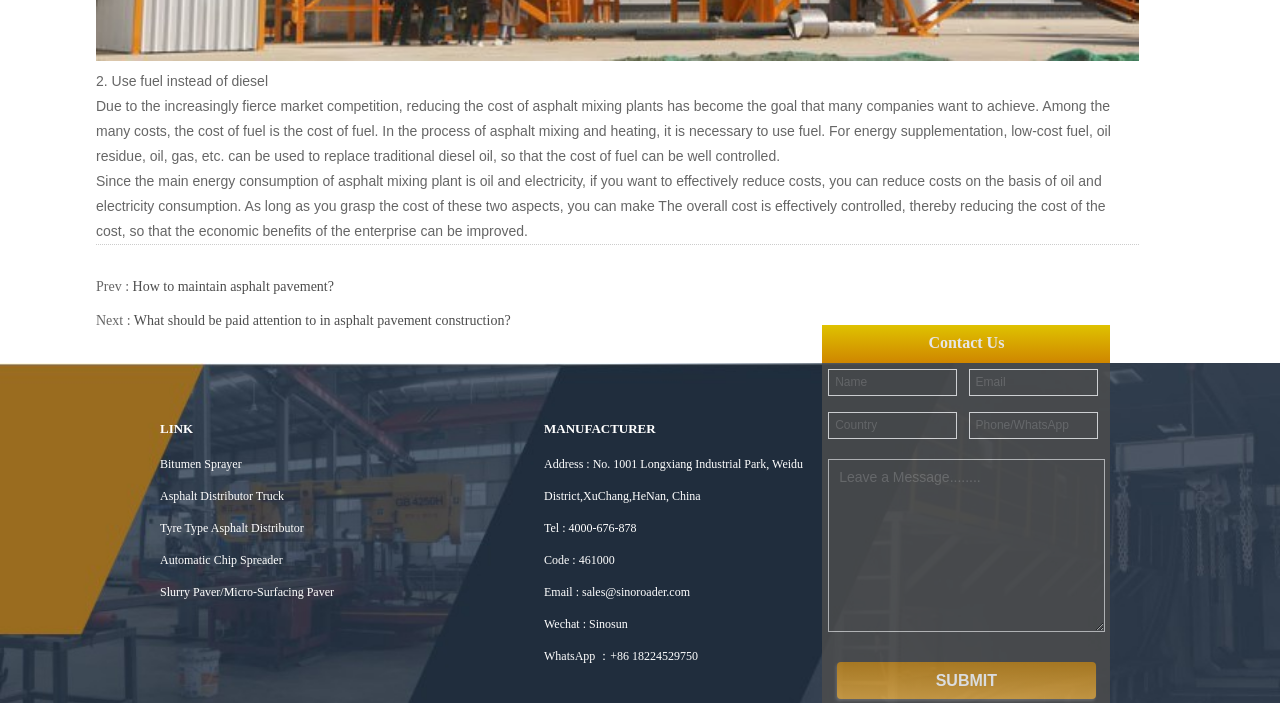Please identify the bounding box coordinates of the region to click in order to complete the task: "Fill in the name field". The coordinates must be four float numbers between 0 and 1, specified as [left, top, right, bottom].

[0.647, 0.525, 0.748, 0.563]